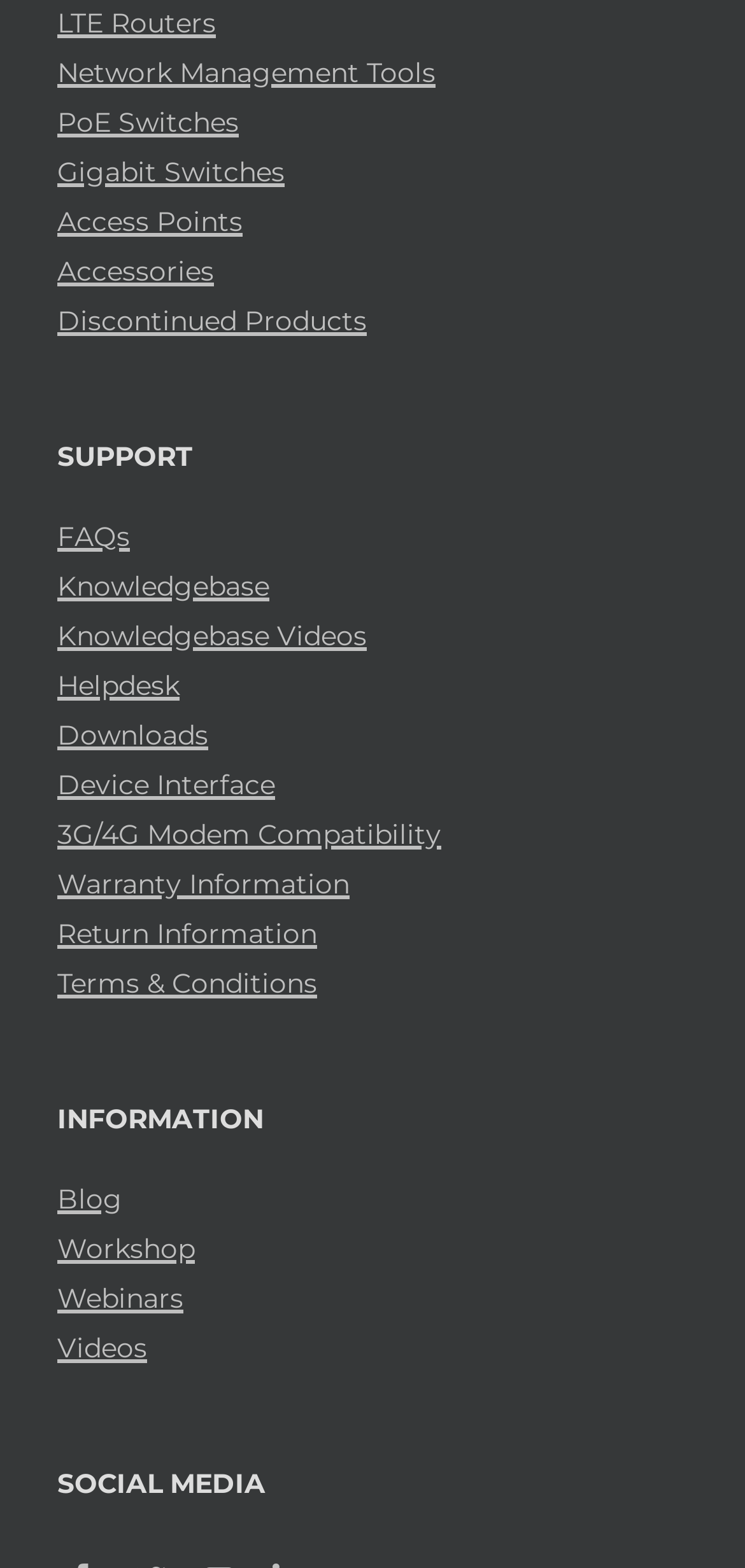What is the first product category?
Refer to the image and give a detailed answer to the query.

I looked at the links at the top of the webpage and found that the first product category is 'LTE Routers'.